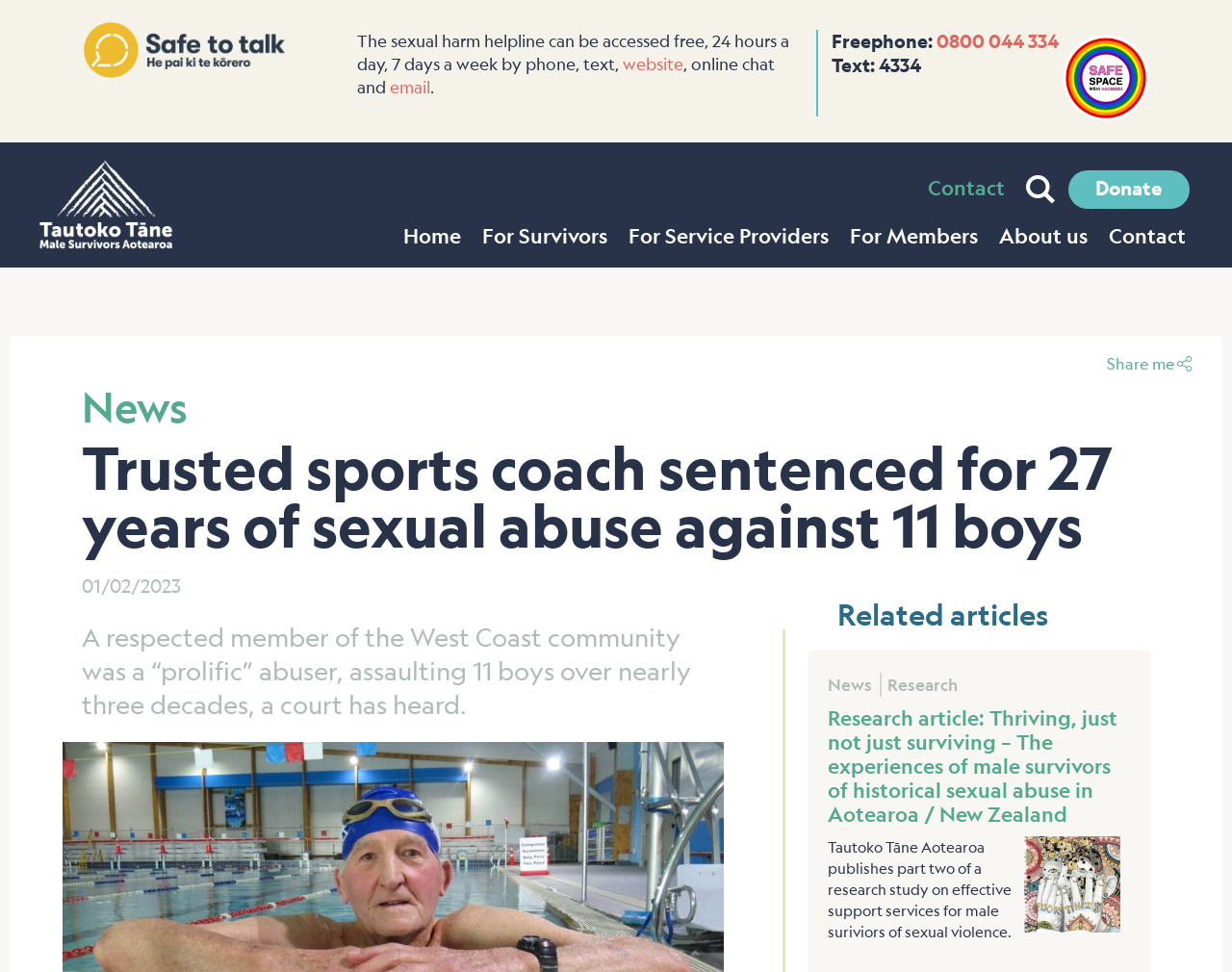Determine the title of the webpage and give its text content.

Trusted sports coach sentenced for 27 years of sexual abuse against 11 boys